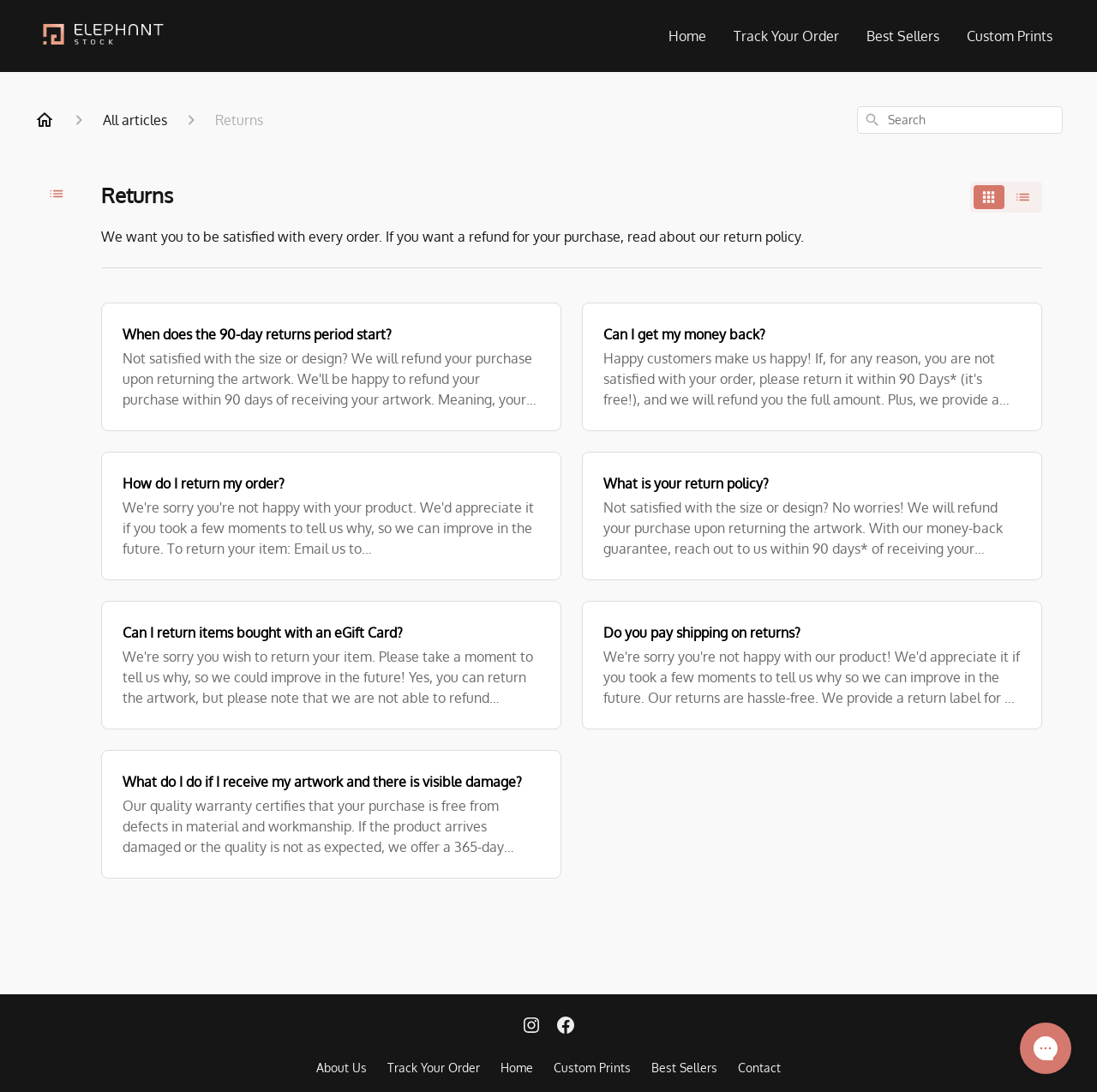What is the main topic of the webpage?
We need a detailed and meticulous answer to the question.

The main topic of the webpage is 'Returns', which is indicated by the heading 'Returns' at the top of the main content area. The webpage provides information about the return policy of the website.